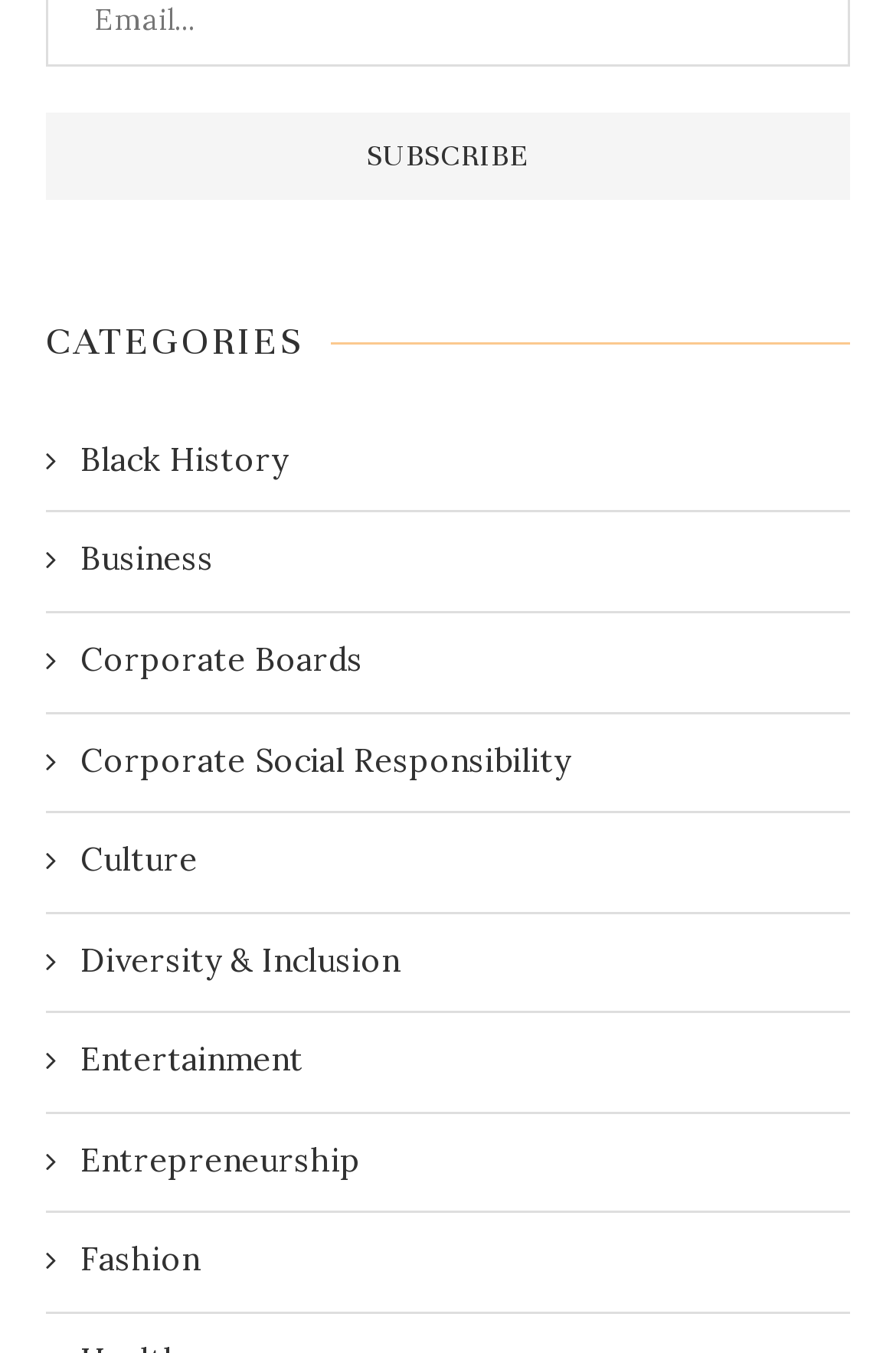What is the icon preceding the category 'Culture'?
Look at the image and provide a detailed response to the question.

Each category link element has an icon preceding the text, and the icon for the 'Culture' category is ''.